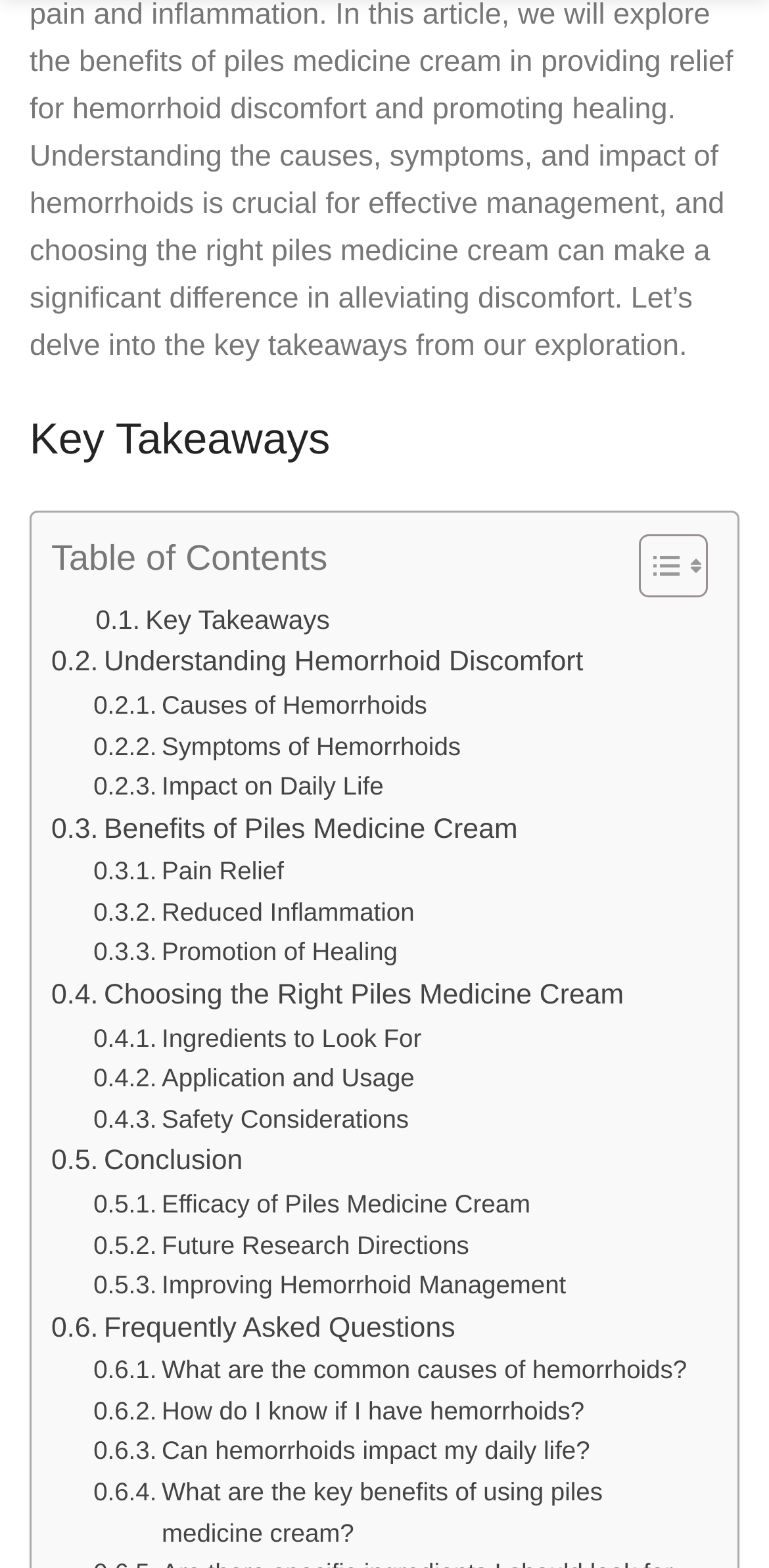Extract the bounding box coordinates for the described element: "Causes of Hemorrhoids". The coordinates should be represented as four float numbers between 0 and 1: [left, top, right, bottom].

[0.121, 0.438, 0.555, 0.463]